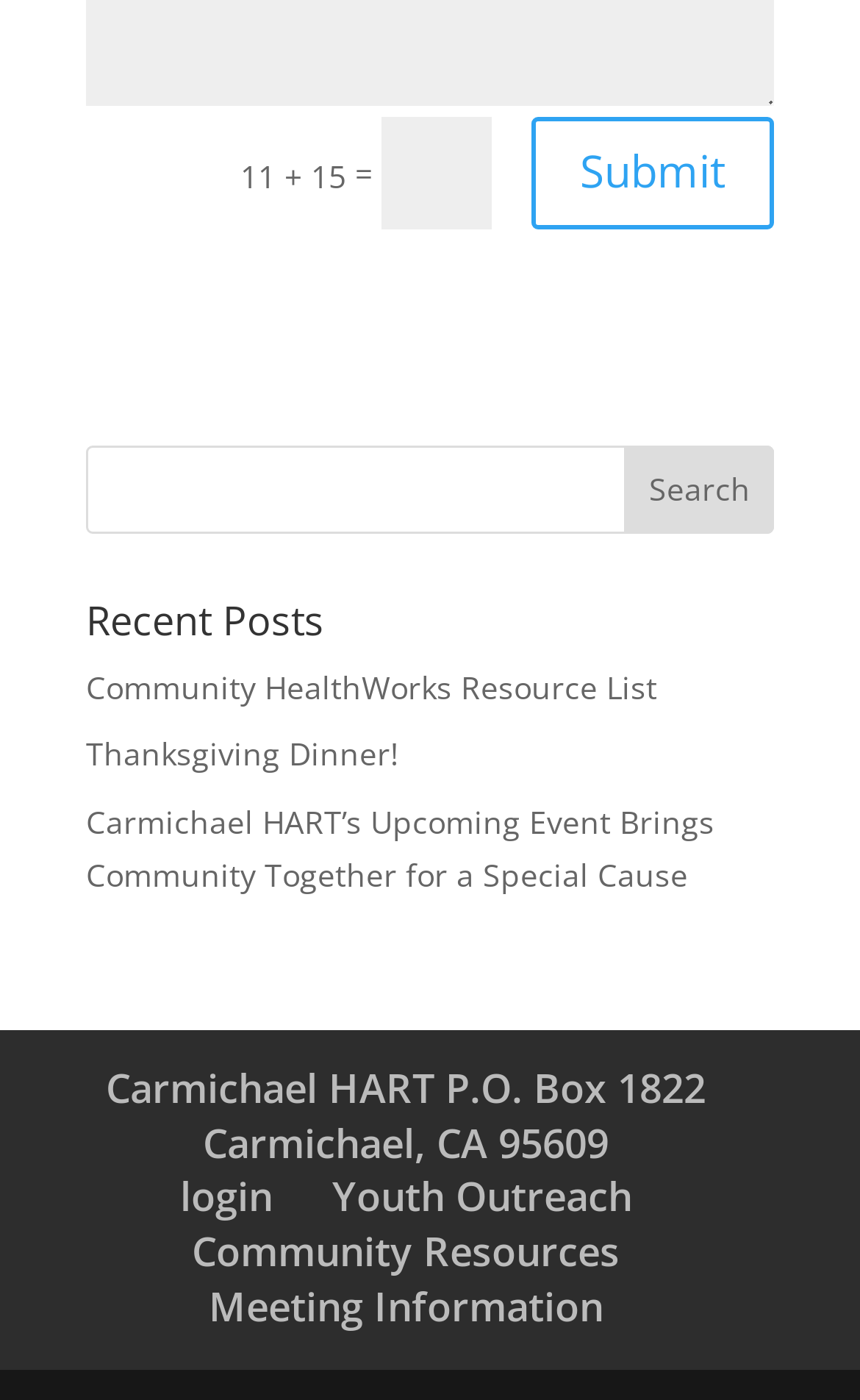Could you determine the bounding box coordinates of the clickable element to complete the instruction: "Click on Recent Posts"? Provide the coordinates as four float numbers between 0 and 1, i.e., [left, top, right, bottom].

[0.1, 0.428, 0.9, 0.472]